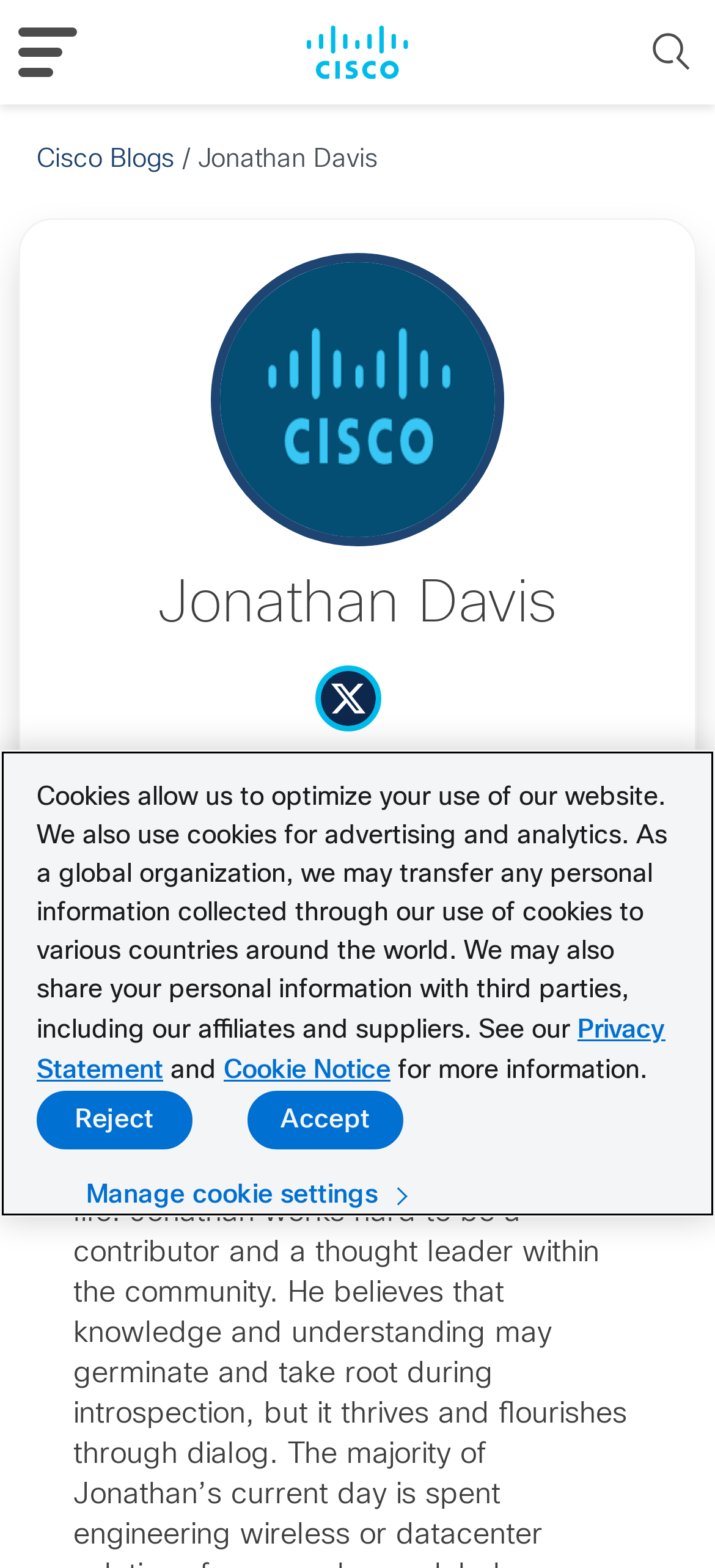Based on the image, provide a detailed response to the question:
What is the profession of Jonathan Davis?

Based on the webpage, I found a heading element that says 'Network Engineer' which is related to Jonathan Davis, so I can conclude that his profession is a Network Engineer.